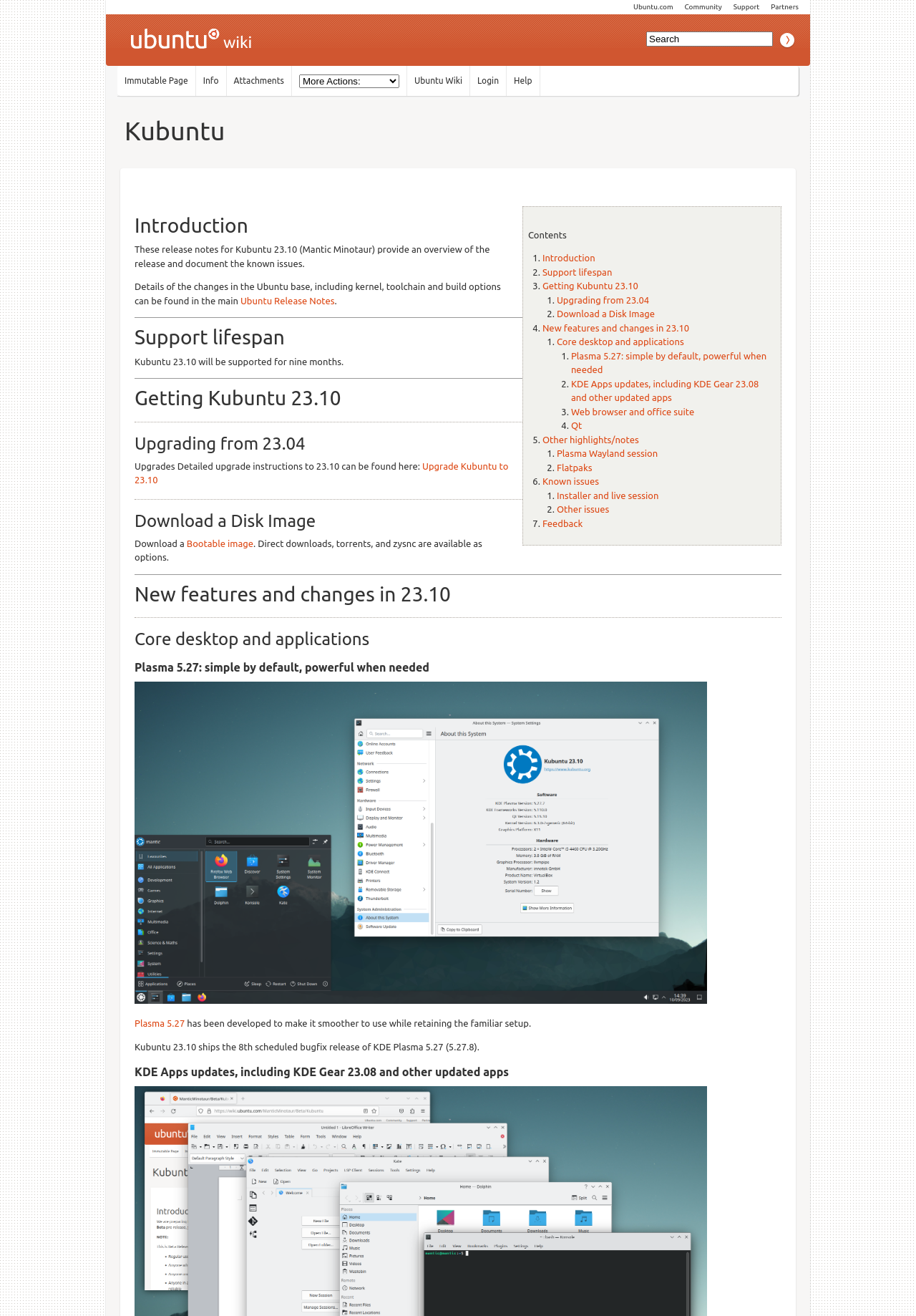Determine the bounding box coordinates of the element that should be clicked to execute the following command: "Search for something".

[0.705, 0.024, 0.844, 0.035]